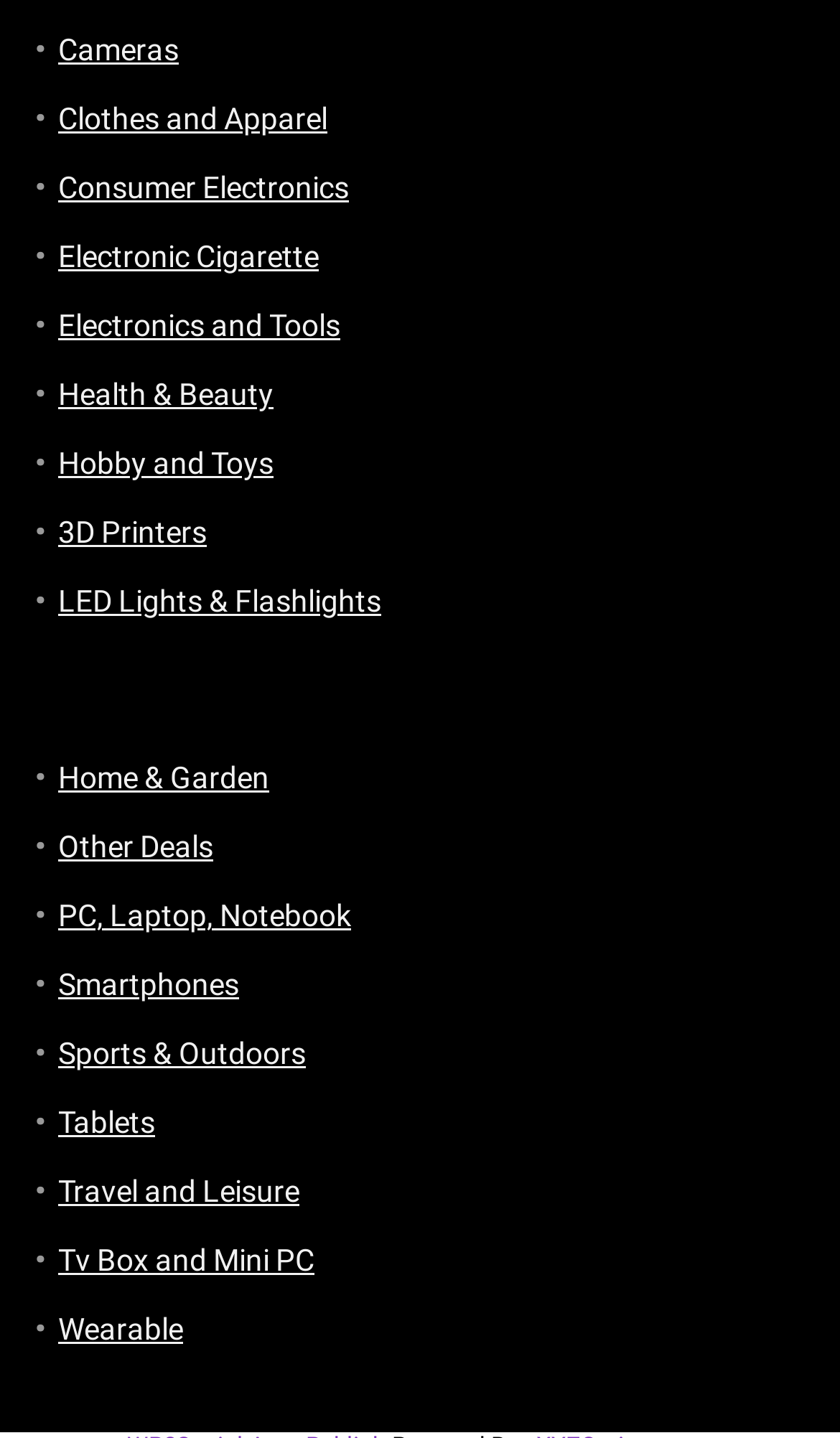Respond to the question below with a single word or phrase:
How many categories are listed?

20